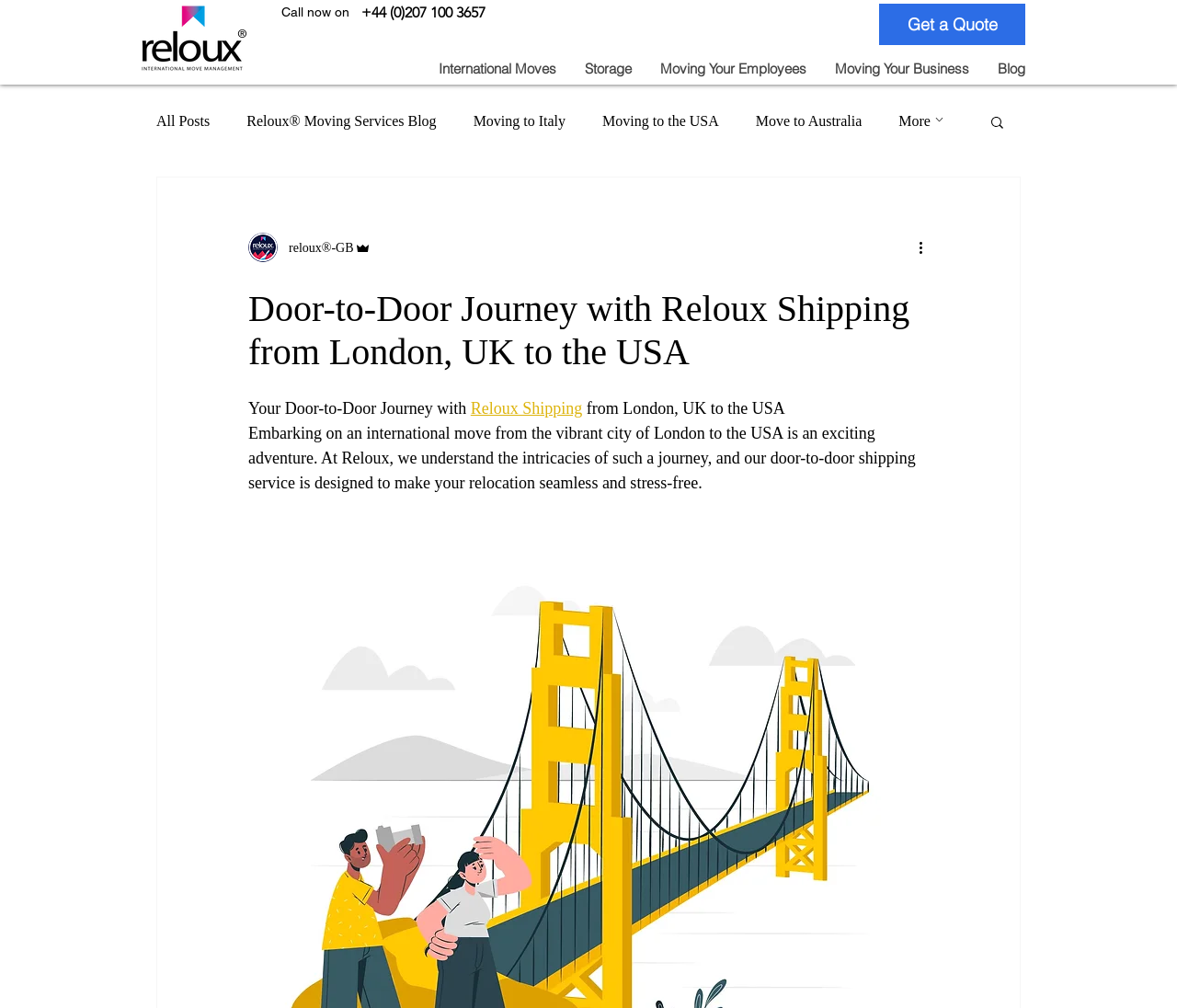What is the destination country for the door-to-door shipping service?
Using the image, provide a detailed and thorough answer to the question.

The destination country can be found in the heading element that says 'Door-to-Door Journey with Reloux Shipping from London, UK to the USA'. It is also mentioned in the paragraph of text that describes the door-to-door shipping service.